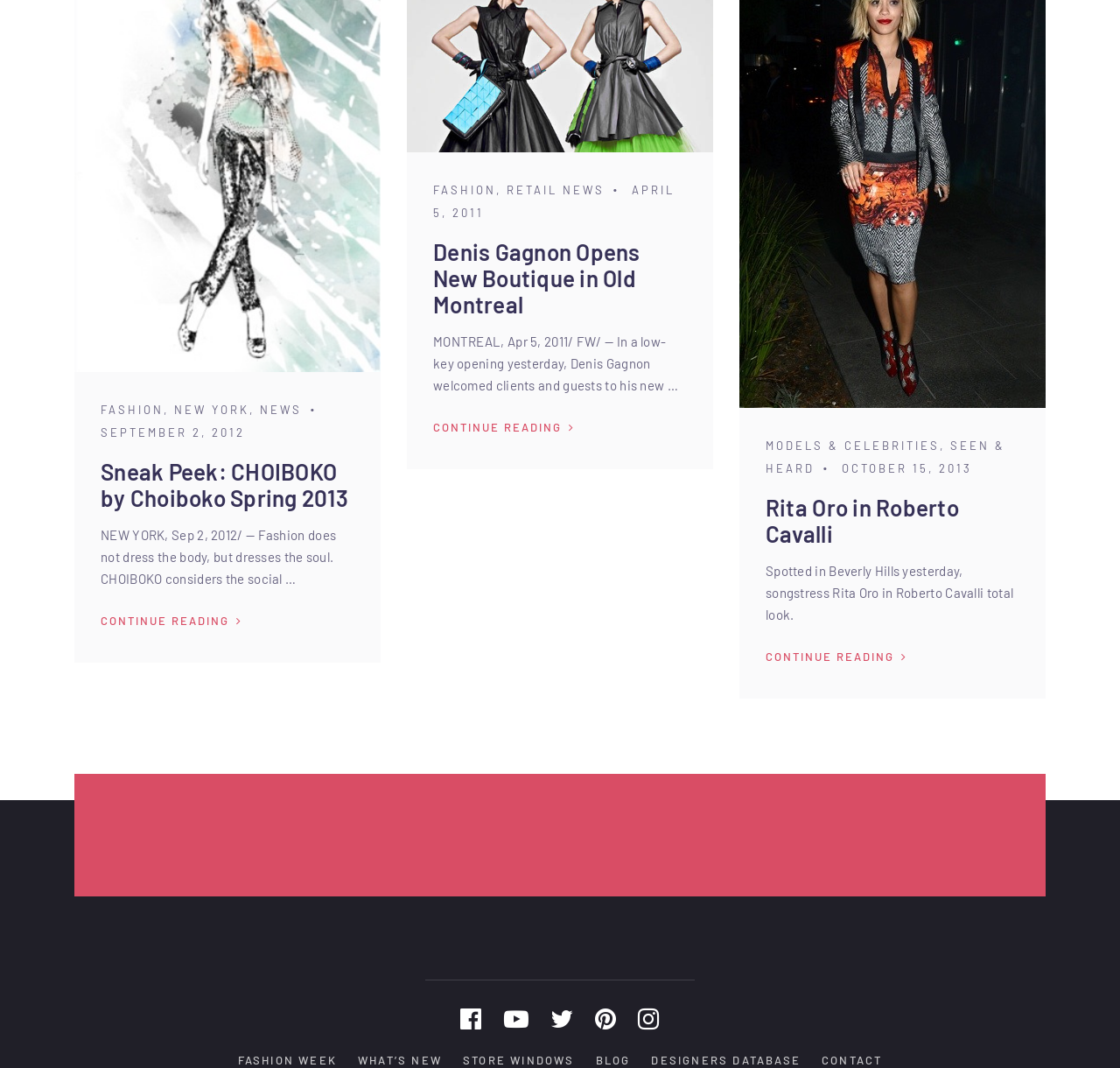Could you determine the bounding box coordinates of the clickable element to complete the instruction: "Click on FASHION link"? Provide the coordinates as four float numbers between 0 and 1, i.e., [left, top, right, bottom].

[0.09, 0.377, 0.146, 0.39]